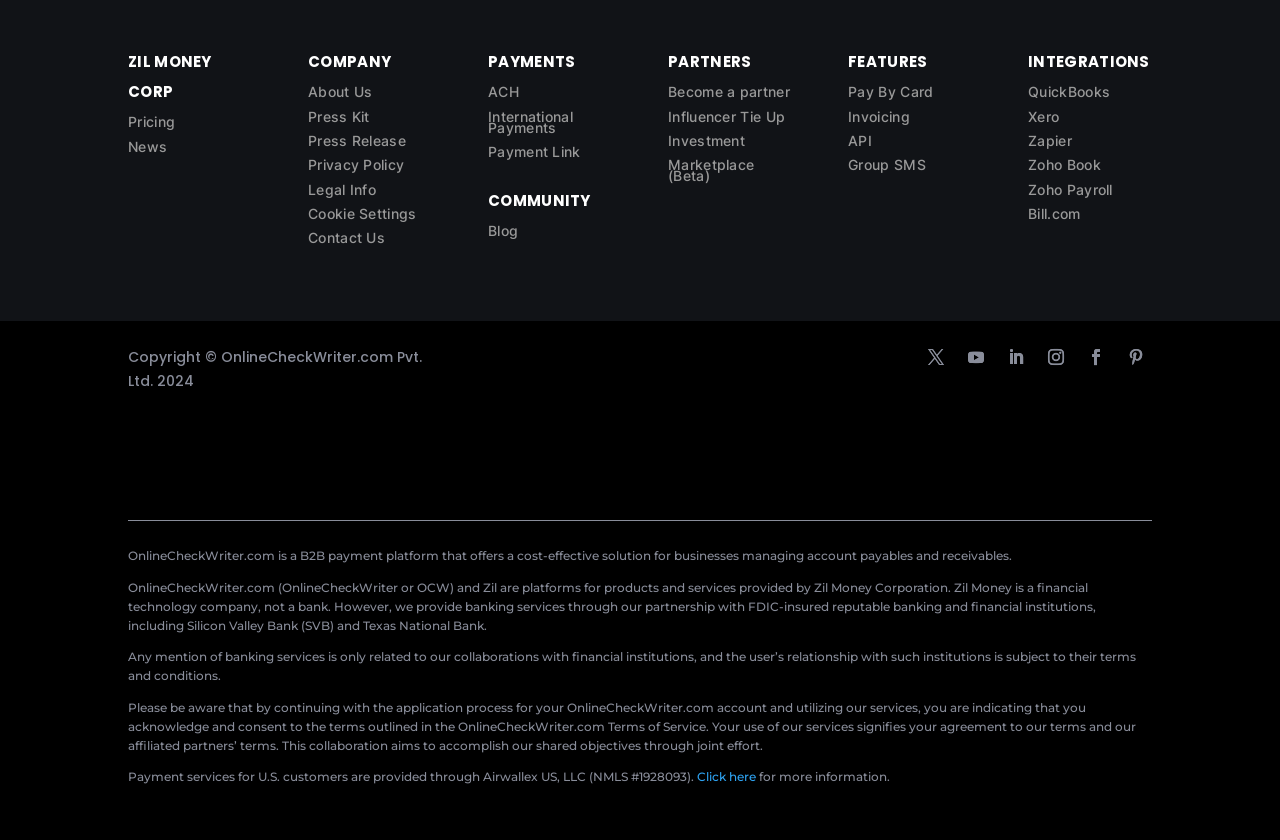Refer to the screenshot and give an in-depth answer to this question: What is the purpose of the 'Click here' link?

The purpose of the 'Click here' link is obtained from the context of the surrounding static text elements which provide information about payment services and the link is likely to provide more information about the topic.